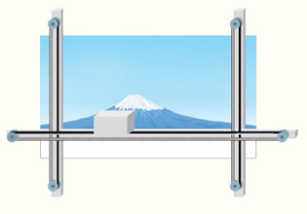Respond to the following question with a brief word or phrase:
What is the shape of the robotic component?

Rectangular